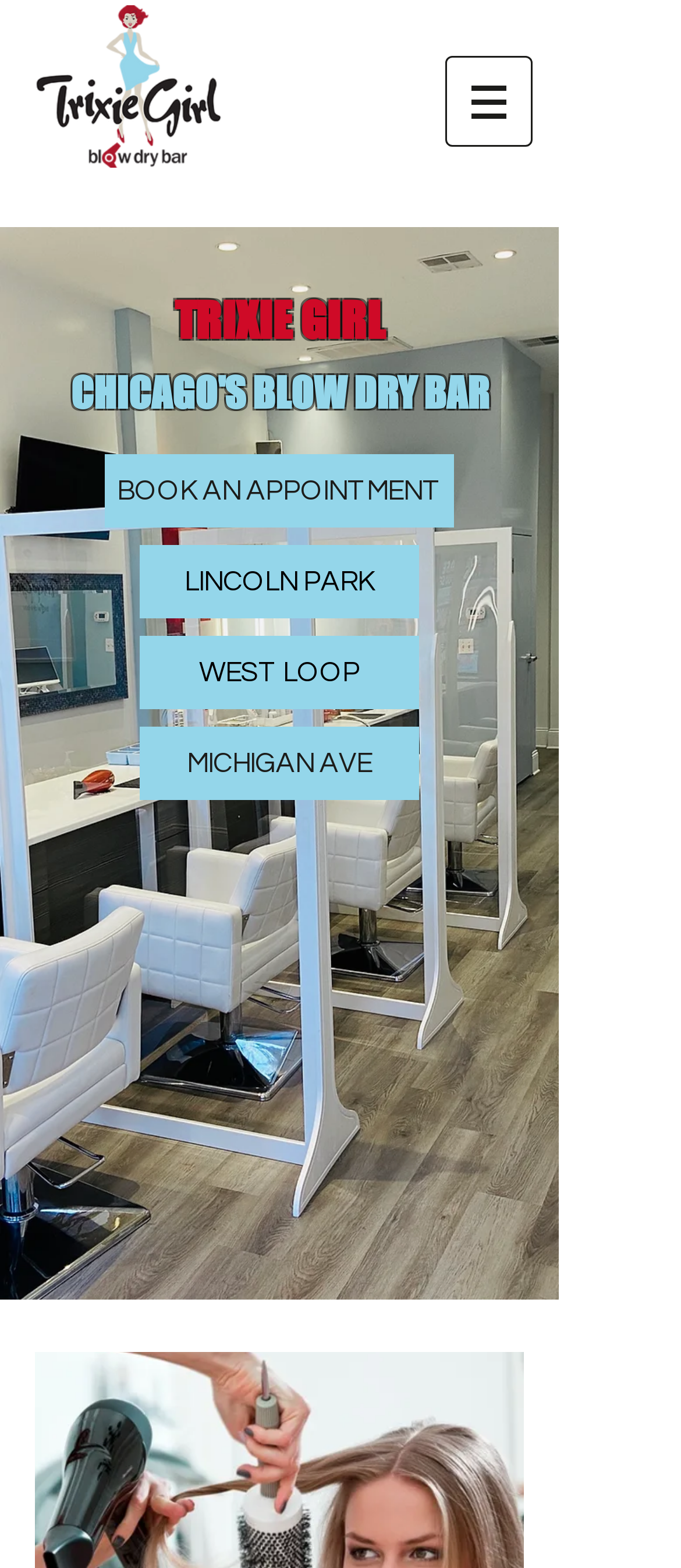Answer the question below in one word or phrase:
Is the navigation menu expanded by default?

No